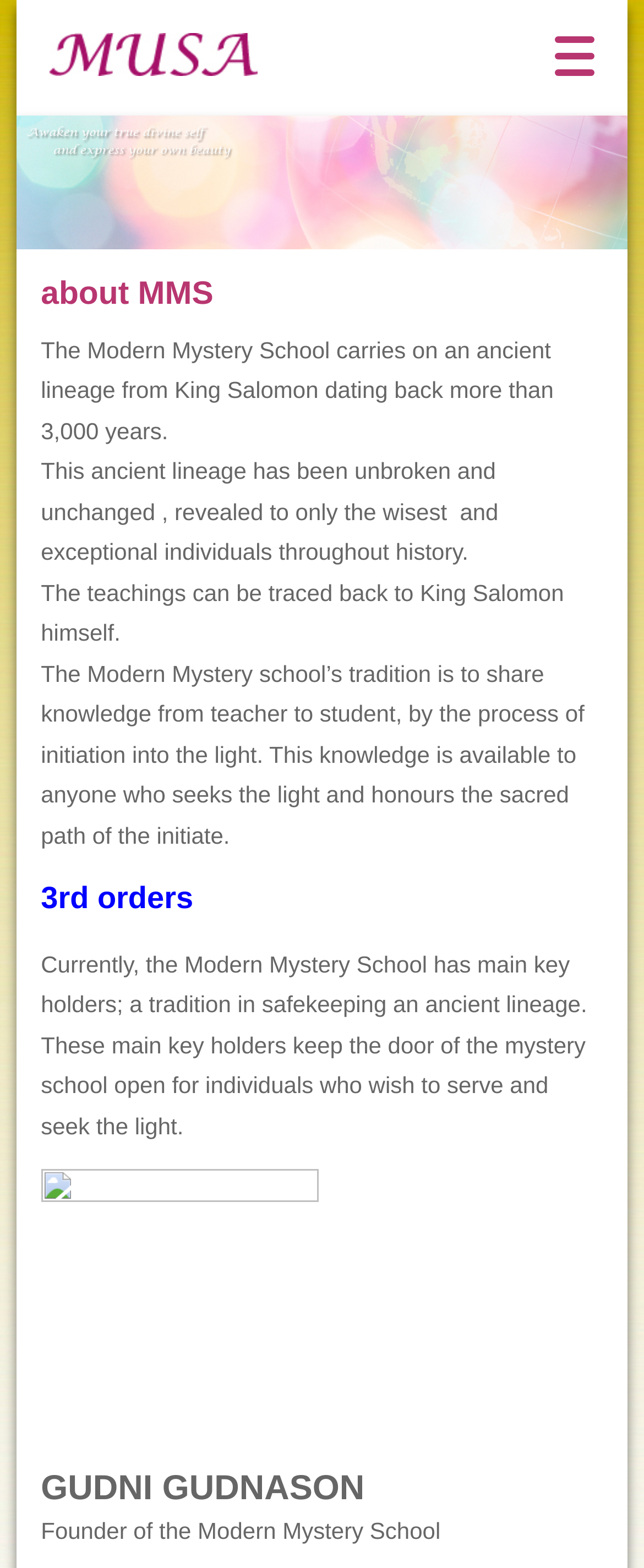Please examine the image and answer the question with a detailed explanation:
What is the tradition of the Modern Mystery School?

The text states that 'The Modern Mystery school’s tradition is to share knowledge from teacher to student, by the process of initiation into the light.' This suggests that the tradition of the school is to share knowledge from teacher to student through initiation.